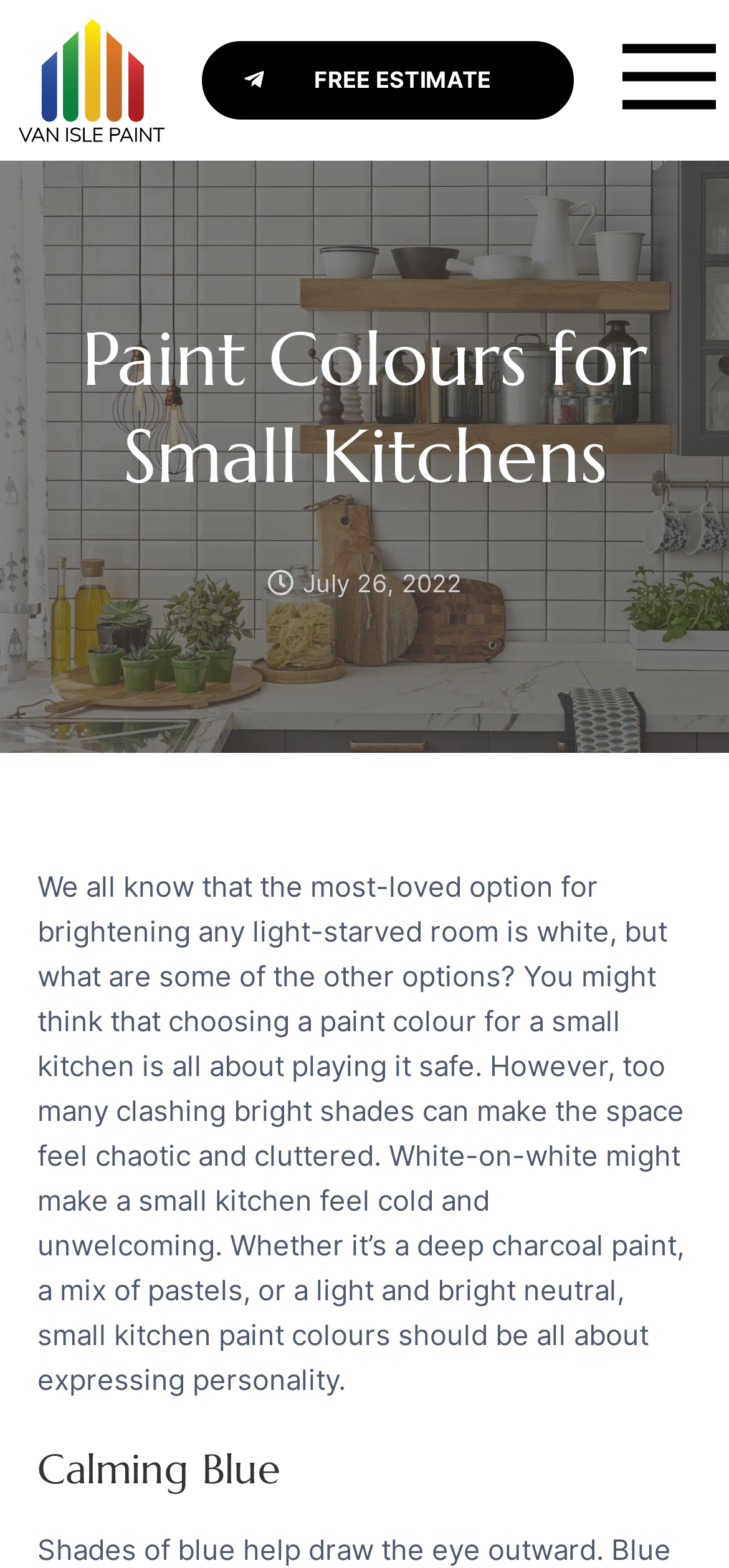Find and provide the bounding box coordinates for the UI element described here: "Menu". The coordinates should be given as four float numbers between 0 and 1: [left, top, right, bottom].

[0.838, 0.012, 0.997, 0.091]